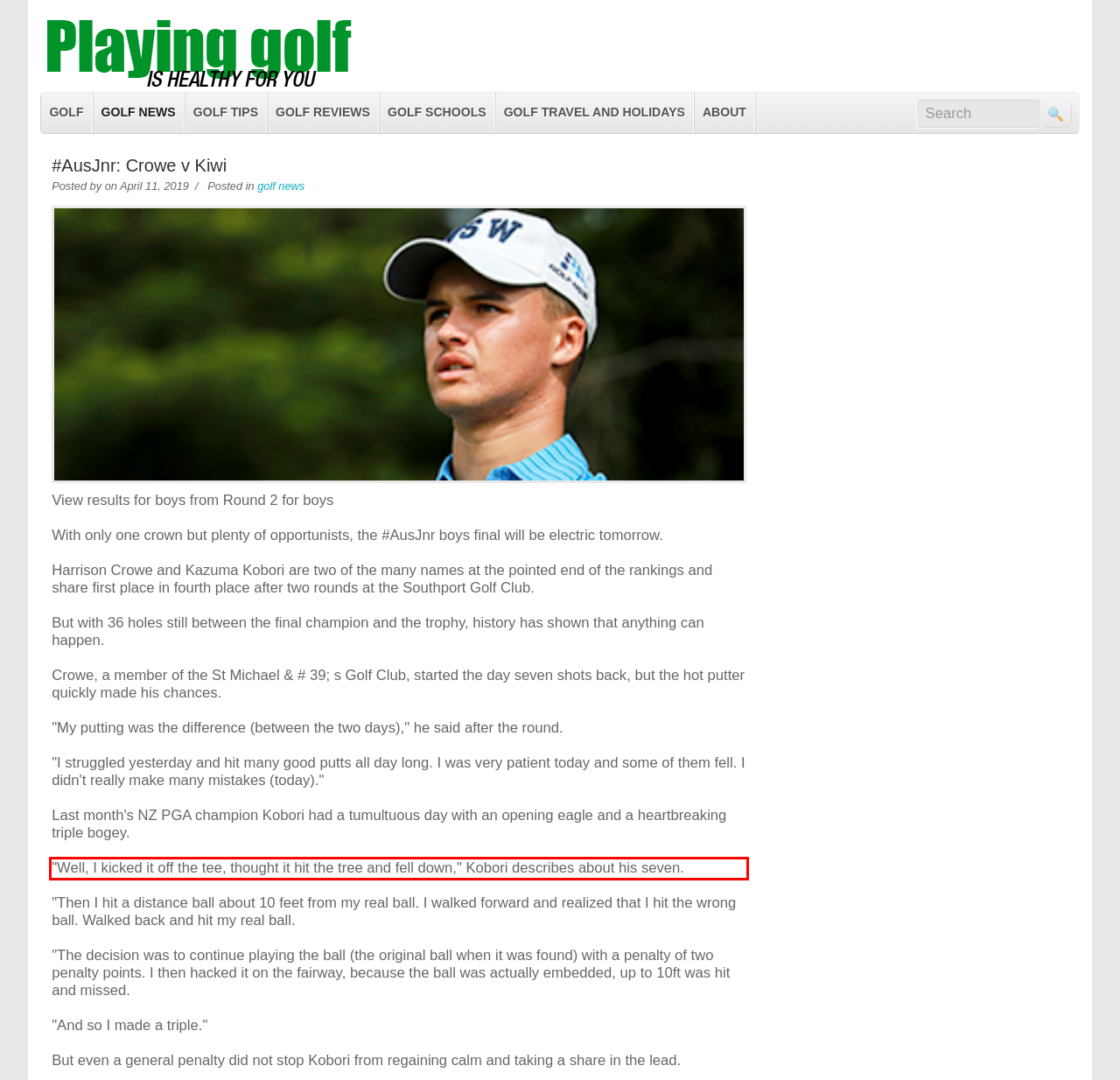Identify the text inside the red bounding box in the provided webpage screenshot and transcribe it.

"Well, I kicked it off the tee, thought it hit the tree and fell down," Kobori describes about his seven.